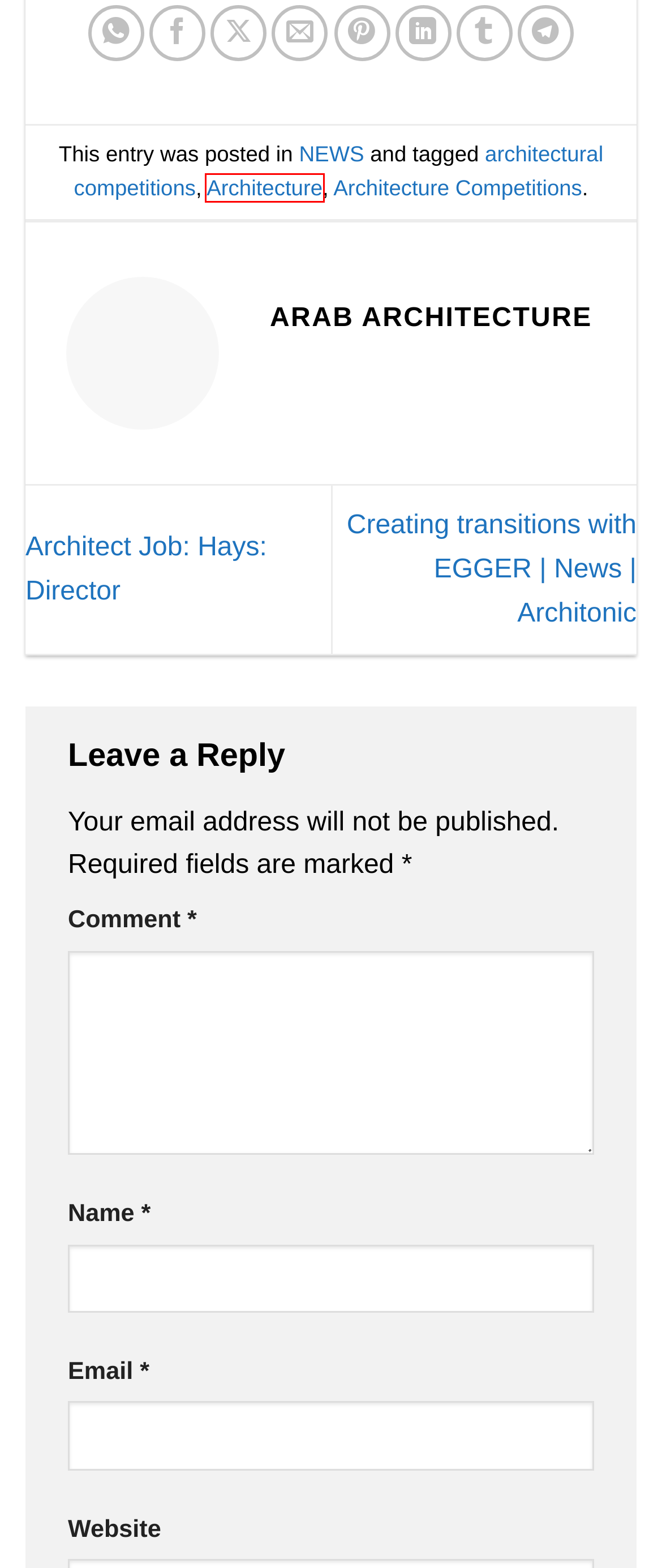You have a screenshot showing a webpage with a red bounding box highlighting an element. Choose the webpage description that best fits the new webpage after clicking the highlighted element. The descriptions are:
A. Creating transitions with EGGER | News | Architonic | ArchUp
B. NEWS Archives | ArchUp
C. ARCHUP: Your Architecture Reference for News, Events, Competitions, and jobs
D. architectural competitions Archives | ArchUp
E. Architecture Archives | ArchUp
F. الشروط و الأحكام | ArchUp
G. Architect Job: Hays: Director | ArchUp
H. Architecture Competitions Archives | ArchUp

E